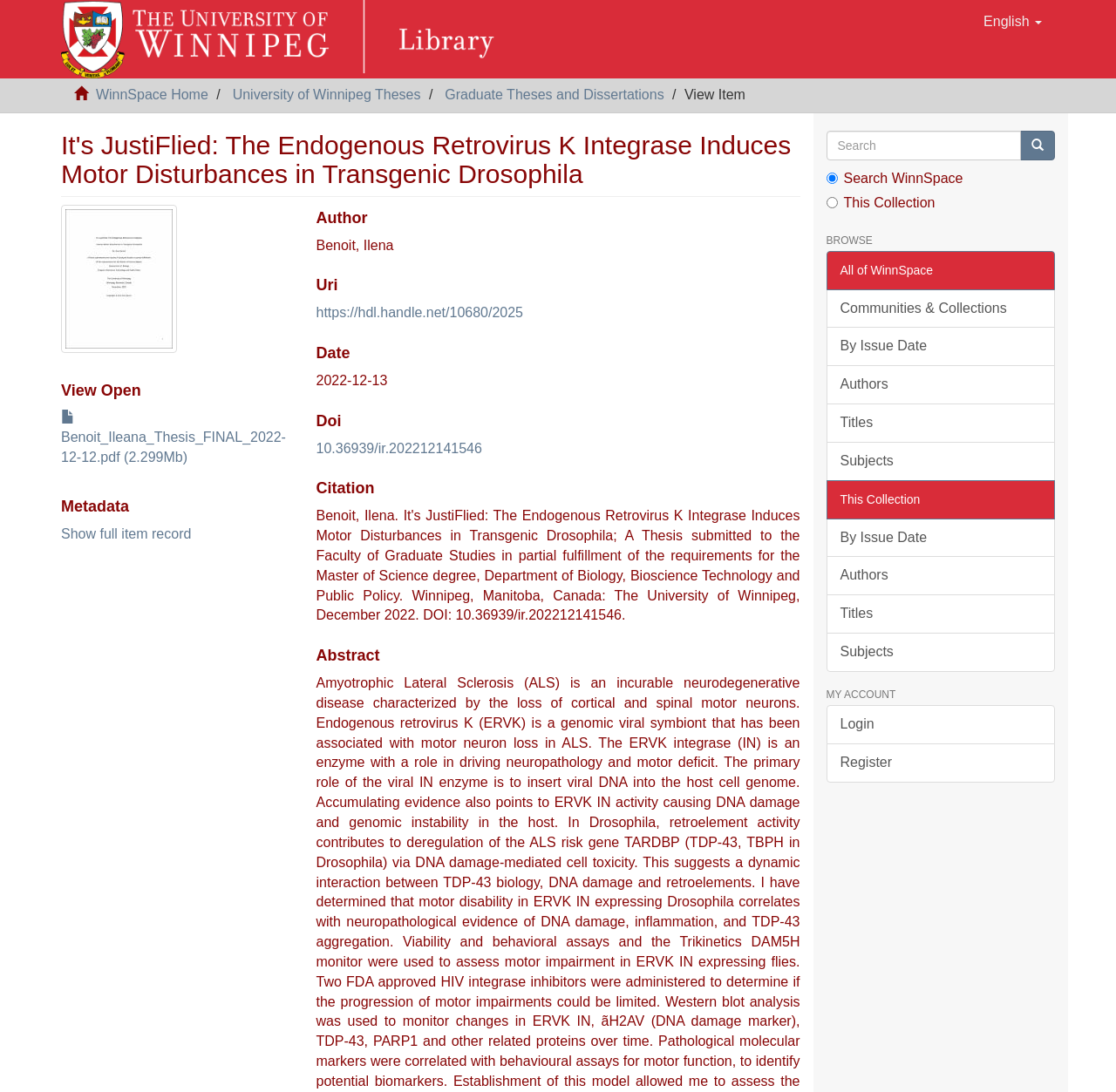Provide the bounding box coordinates in the format (top-left x, top-left y, bottom-right x, bottom-right y). All values are floating point numbers between 0 and 1. Determine the bounding box coordinate of the UI element described as: By Issue Date

[0.74, 0.475, 0.945, 0.51]